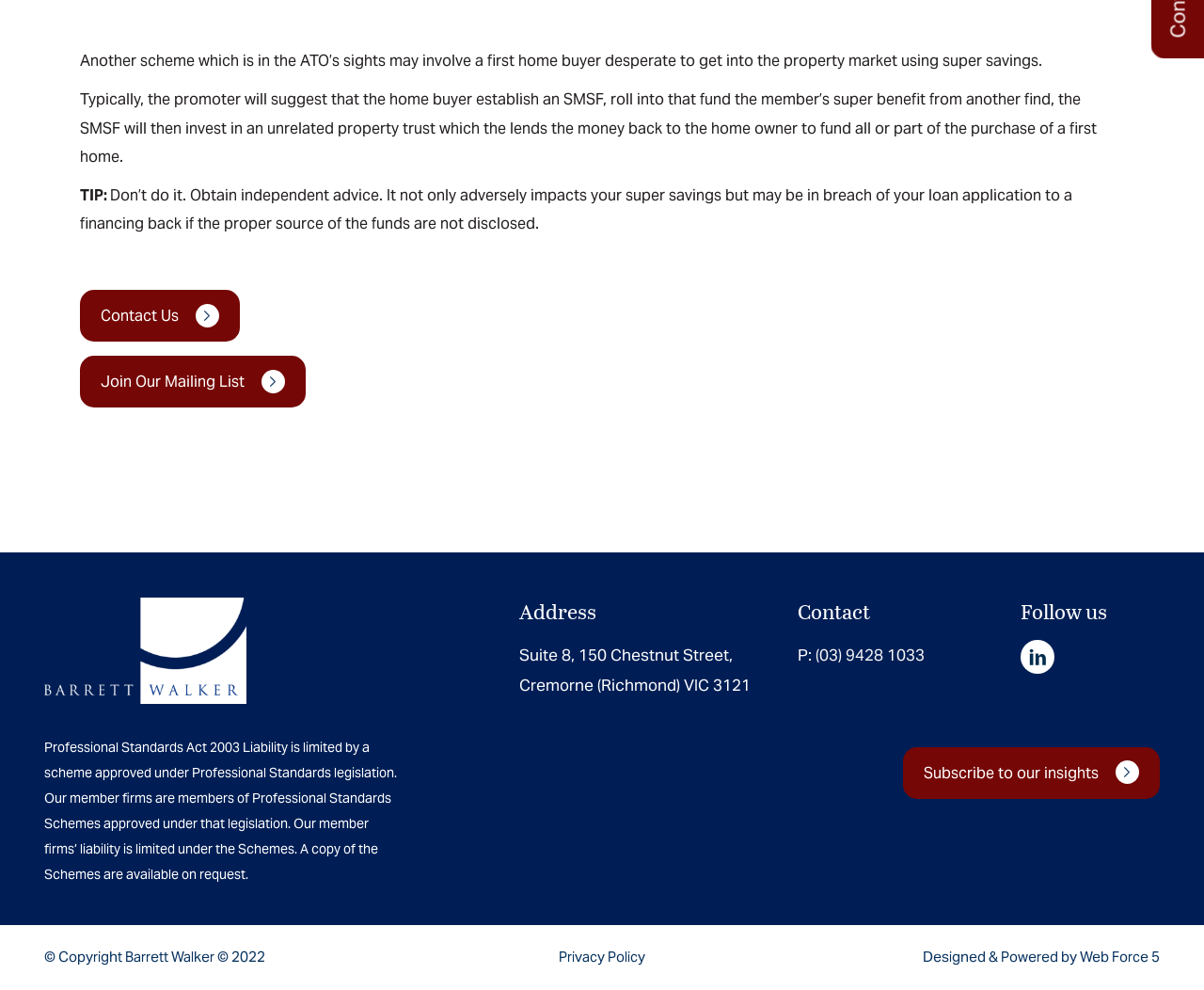Specify the bounding box coordinates (top-left x, top-left y, bottom-right x, bottom-right y) of the UI element in the screenshot that matches this description: Subscribe to our insights

[0.75, 0.754, 0.963, 0.807]